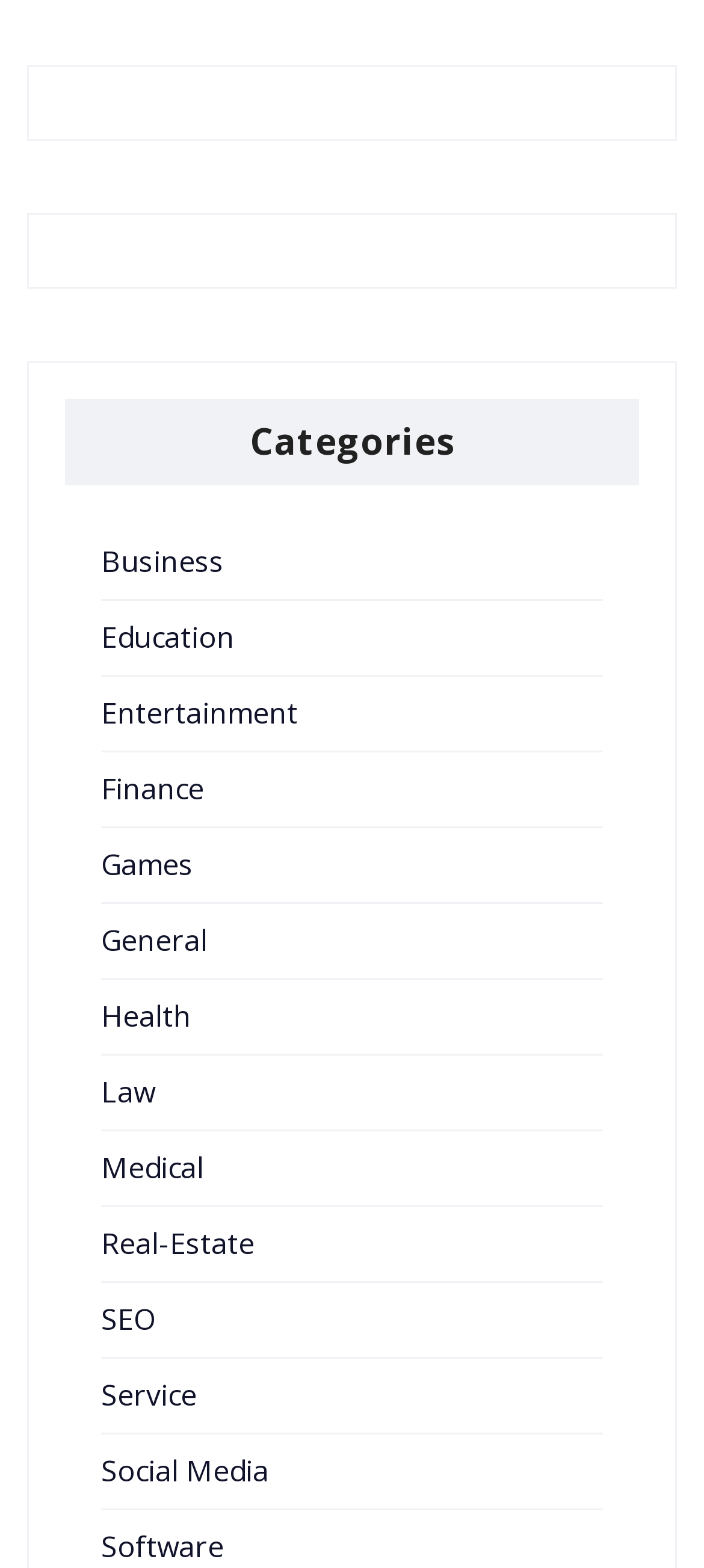Bounding box coordinates are specified in the format (top-left x, top-left y, bottom-right x, bottom-right y). All values are floating point numbers bounded between 0 and 1. Please provide the bounding box coordinate of the region this sentence describes: Education

[0.144, 0.394, 0.333, 0.419]